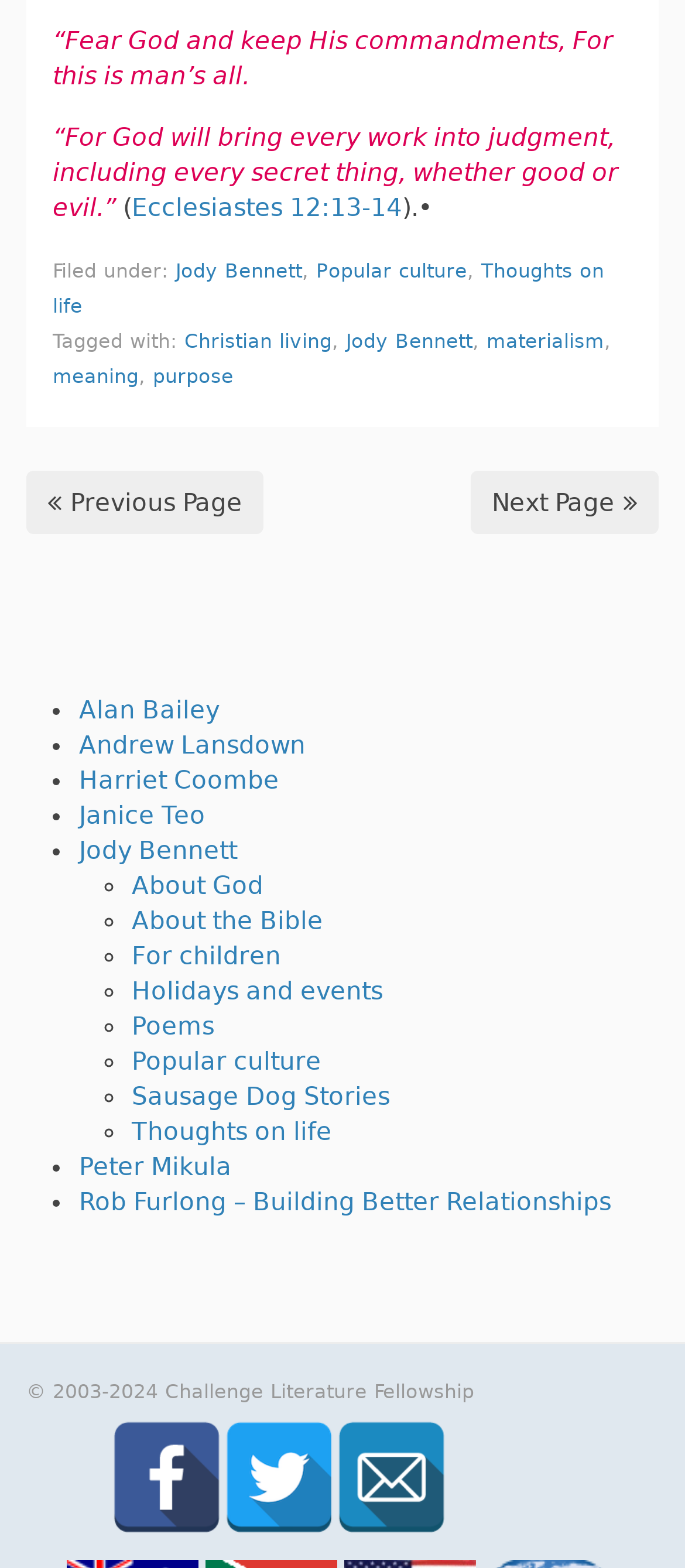Please find and report the bounding box coordinates of the element to click in order to perform the following action: "Go to the 'Popular culture' page". The coordinates should be expressed as four float numbers between 0 and 1, in the format [left, top, right, bottom].

[0.462, 0.165, 0.682, 0.18]